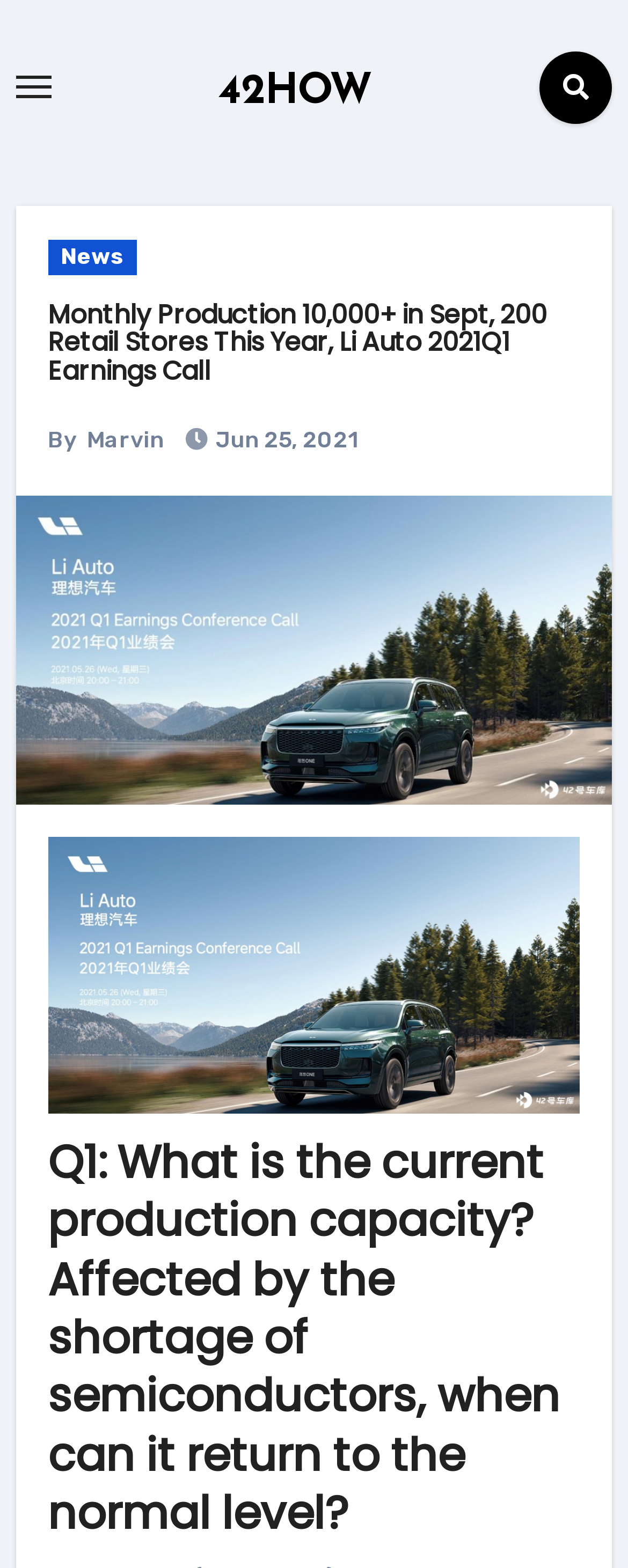What is the current production capacity of Li Auto?
Analyze the image and provide a thorough answer to the question.

The answer can be found in the main heading of the webpage, which states 'Monthly Production 10,000+ in Sept, 200 Retail Stores This Year, Li Auto 2021Q1 Earnings Call'.